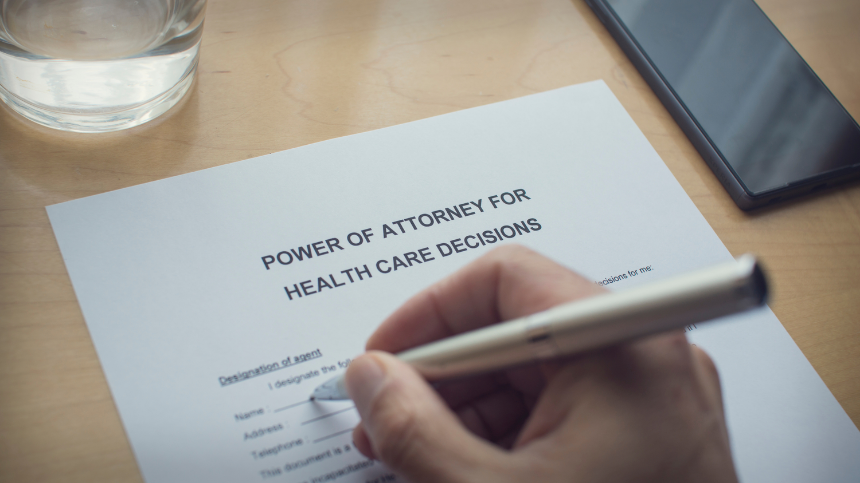What is the hand doing?
Give a detailed and exhaustive answer to the question.

The hand in the image is holding a pen and writing on a document titled 'Power of Attorney for Health Care Decisions', which implies that the person is in the process of filling out the form.